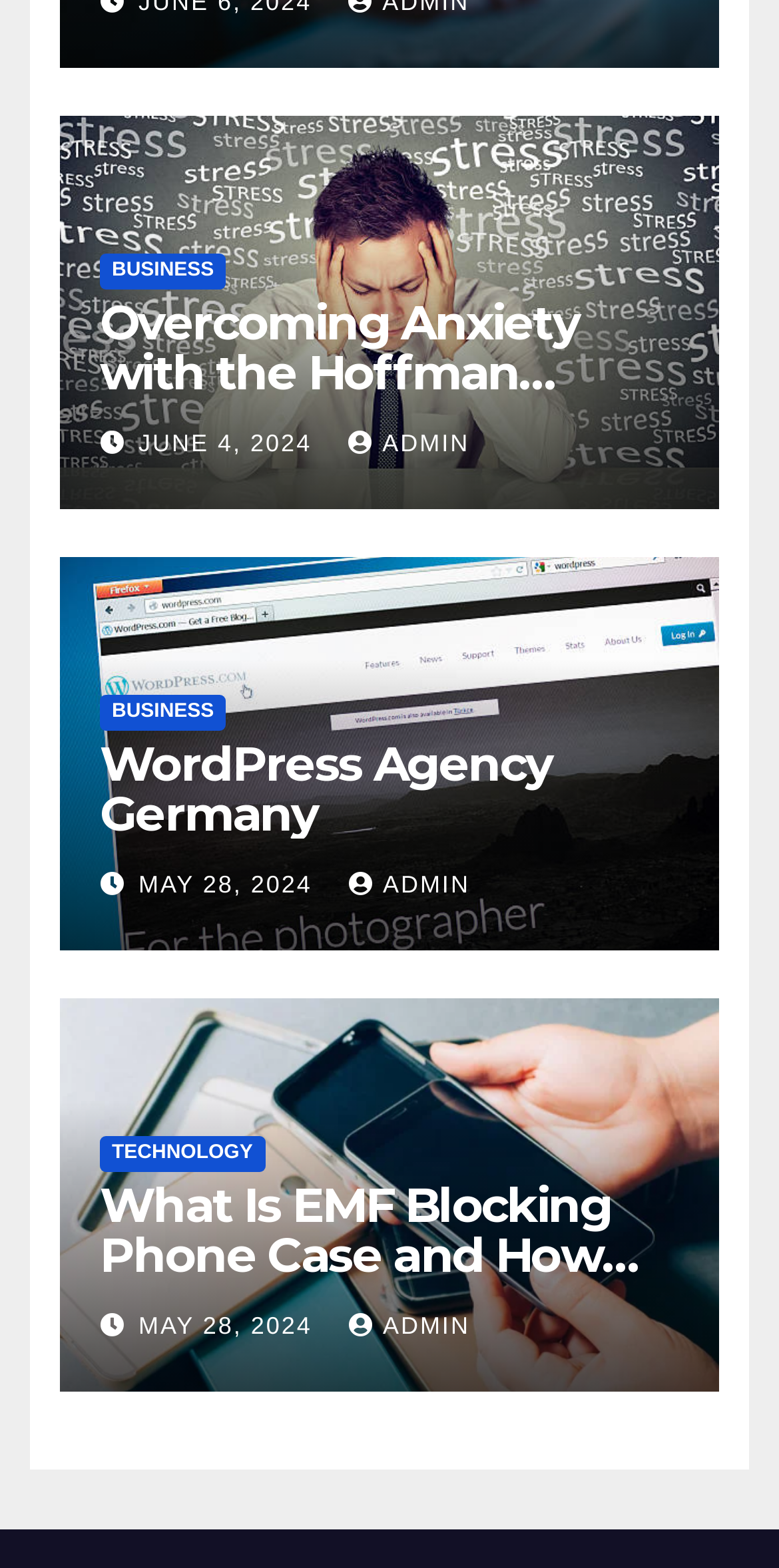Find the bounding box coordinates of the element's region that should be clicked in order to follow the given instruction: "Click on BUSINESS". The coordinates should consist of four float numbers between 0 and 1, i.e., [left, top, right, bottom].

[0.128, 0.162, 0.29, 0.185]